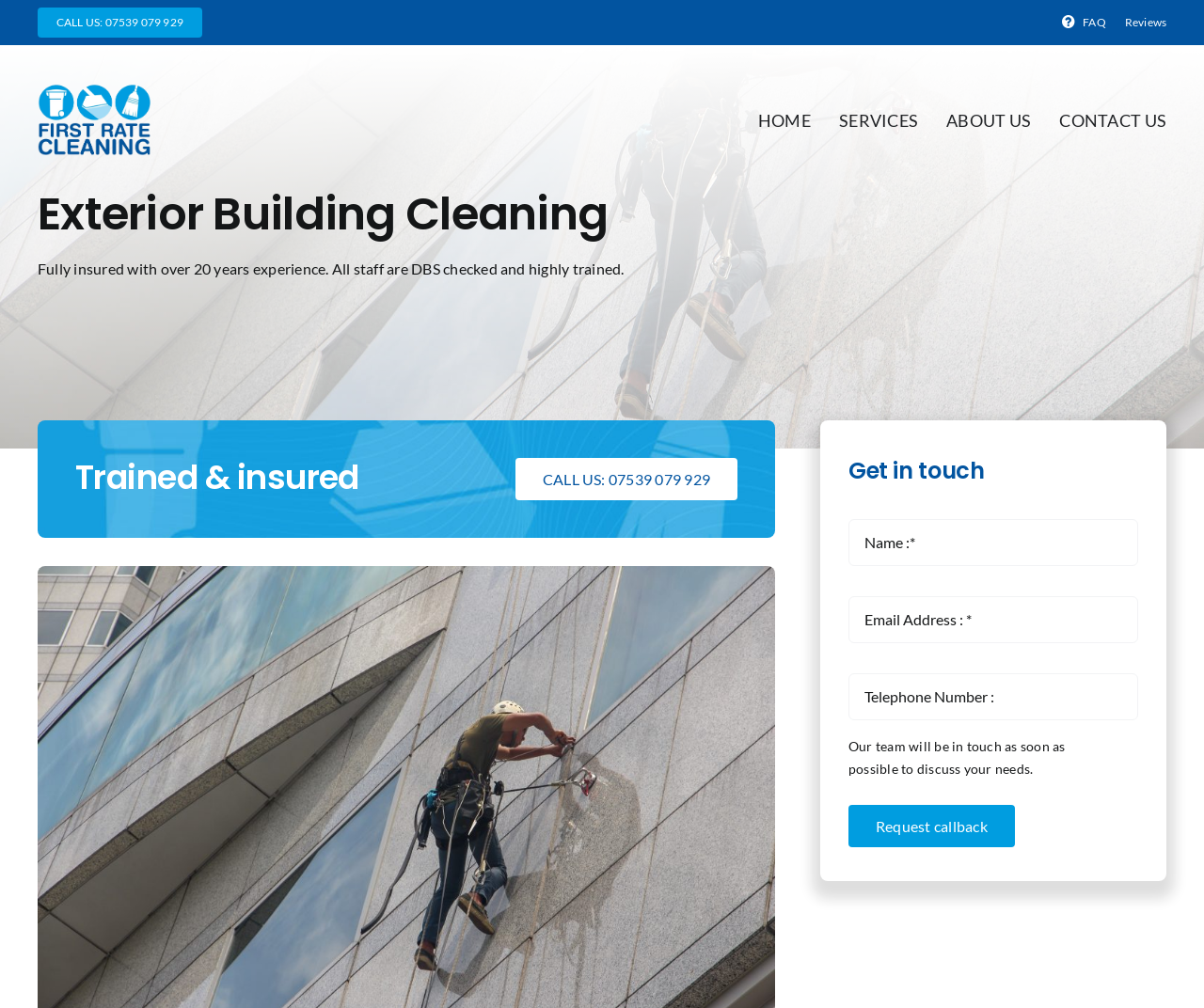Offer a meticulous caption that includes all visible features of the webpage.

The webpage is about Exterior Building Cleaning services provided by First Rate Cleaning. At the top left corner, there is a phone number "CALL US: 07539 079 929" and a logo of First Rate Cleaning. Below the logo, there is a navigation menu with links to "FAQ", "Reviews", and other secondary menu items. 

To the right of the logo, there is a main navigation menu with links to "HOME", "SERVICES", "ABOUT US", and "CONTACT US". 

Below the navigation menus, there is a heading "Exterior Building Cleaning" followed by a paragraph of text describing the company's experience and staff qualifications. 

Further down, there are two sections. The left section has a heading "Trained & insured" and a call-to-action button "Explore All Of Our Services" with the same phone number as at the top. The right section has a heading "Get in touch" with a form to request a callback, including fields for name, email address, and telephone number, along with a submit button. There is also a message below the form stating that the team will be in touch soon to discuss the user's needs.